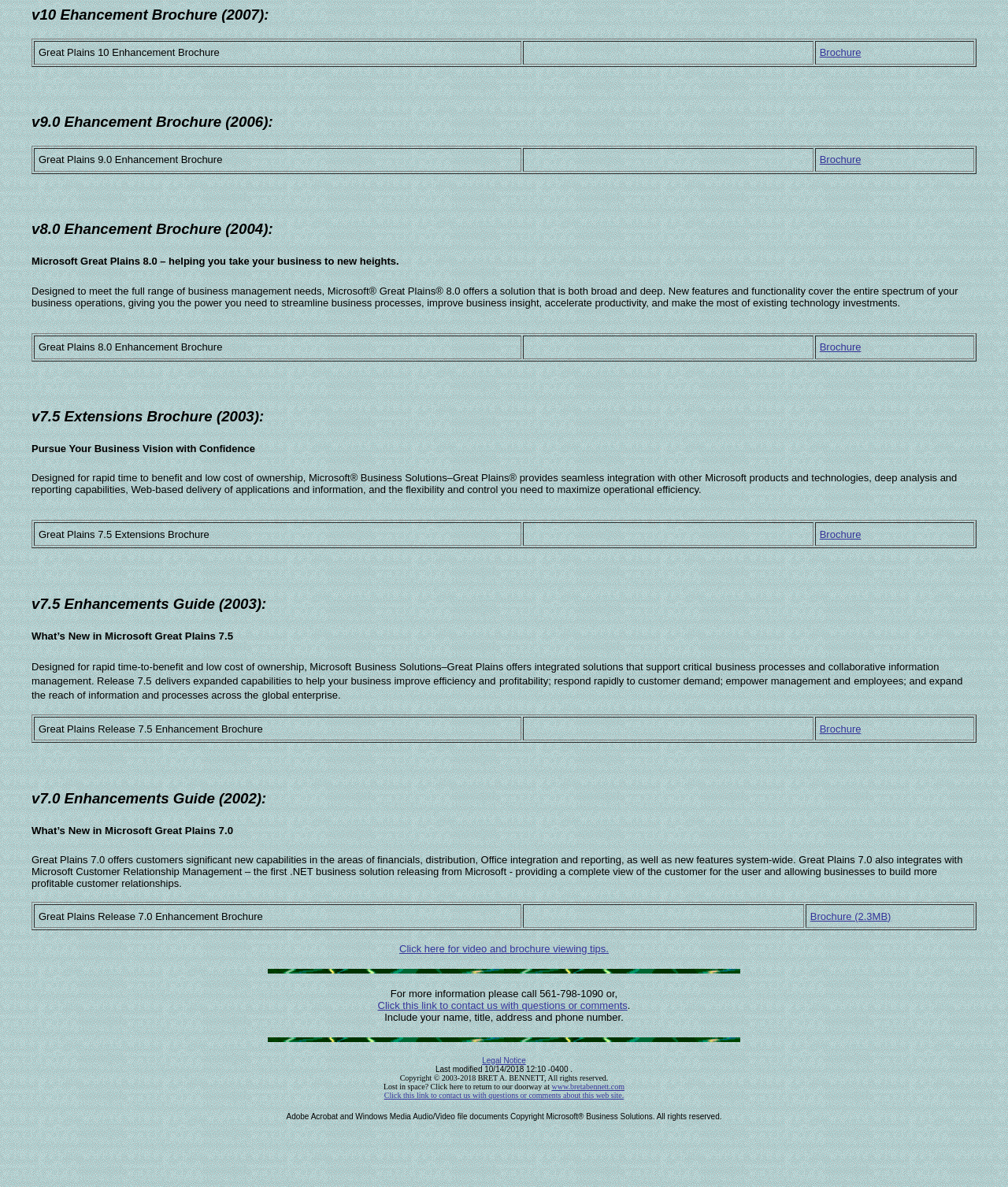Bounding box coordinates must be specified in the format (top-left x, top-left y, bottom-right x, bottom-right y). All values should be floating point numbers between 0 and 1. What are the bounding box coordinates of the UI element described as: Legal Notice

[0.478, 0.89, 0.522, 0.897]